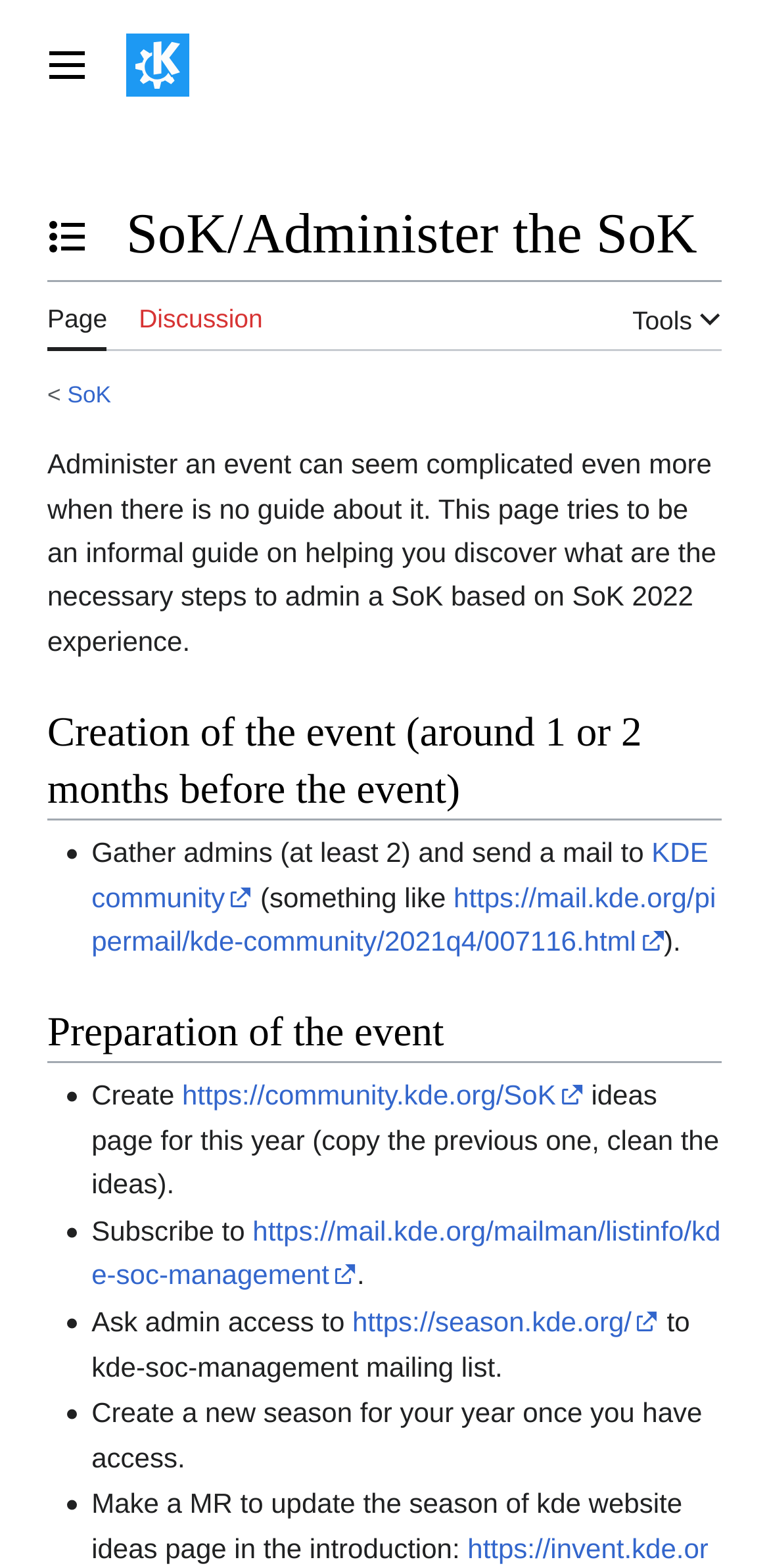Identify the bounding box of the HTML element described as: "parent_node: Main menu aria-label="Main menu"".

[0.031, 0.014, 0.144, 0.069]